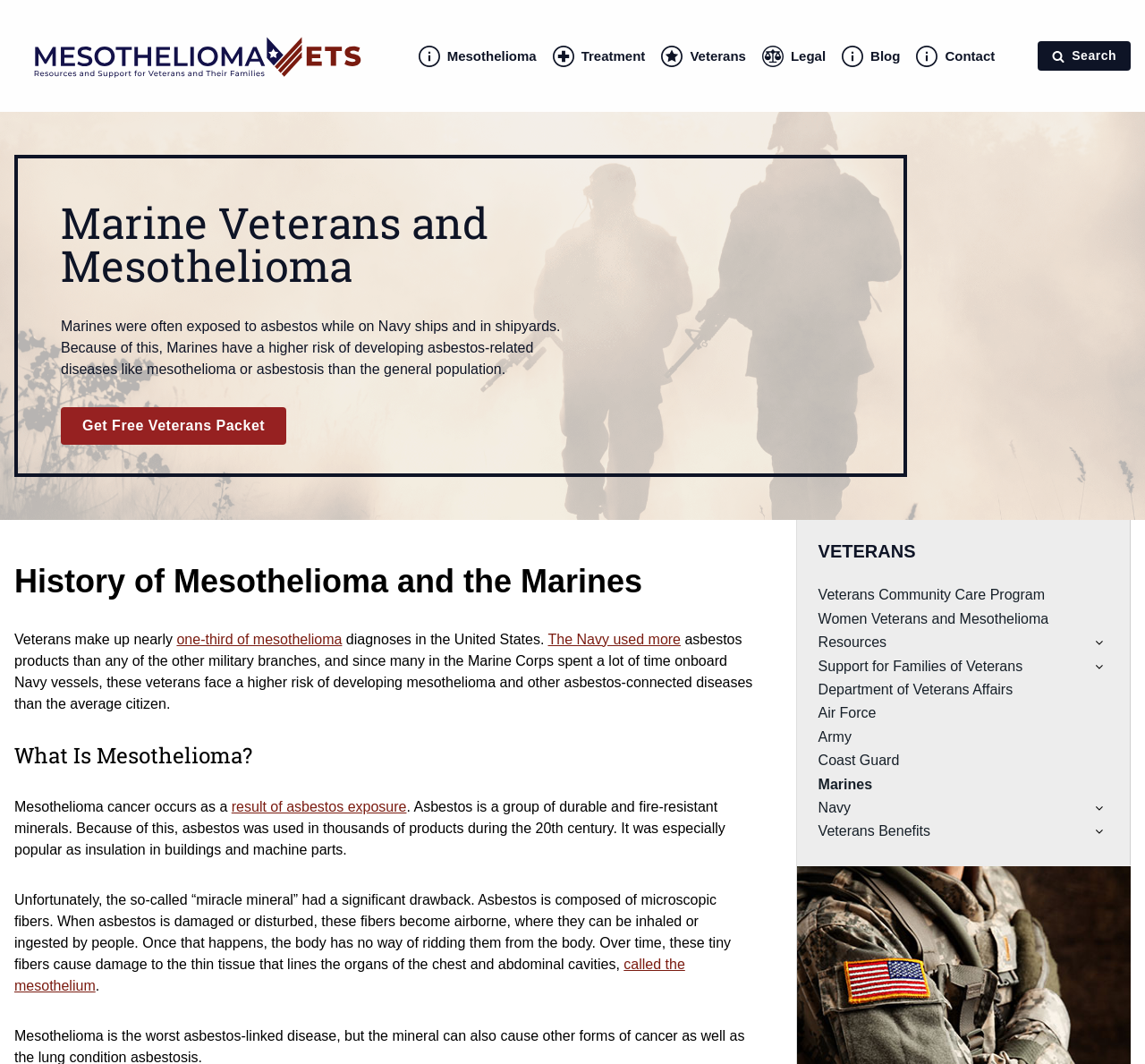Determine the bounding box coordinates of the element that should be clicked to execute the following command: "Click the 'What Is Mesothelioma?' heading".

[0.012, 0.699, 0.657, 0.722]